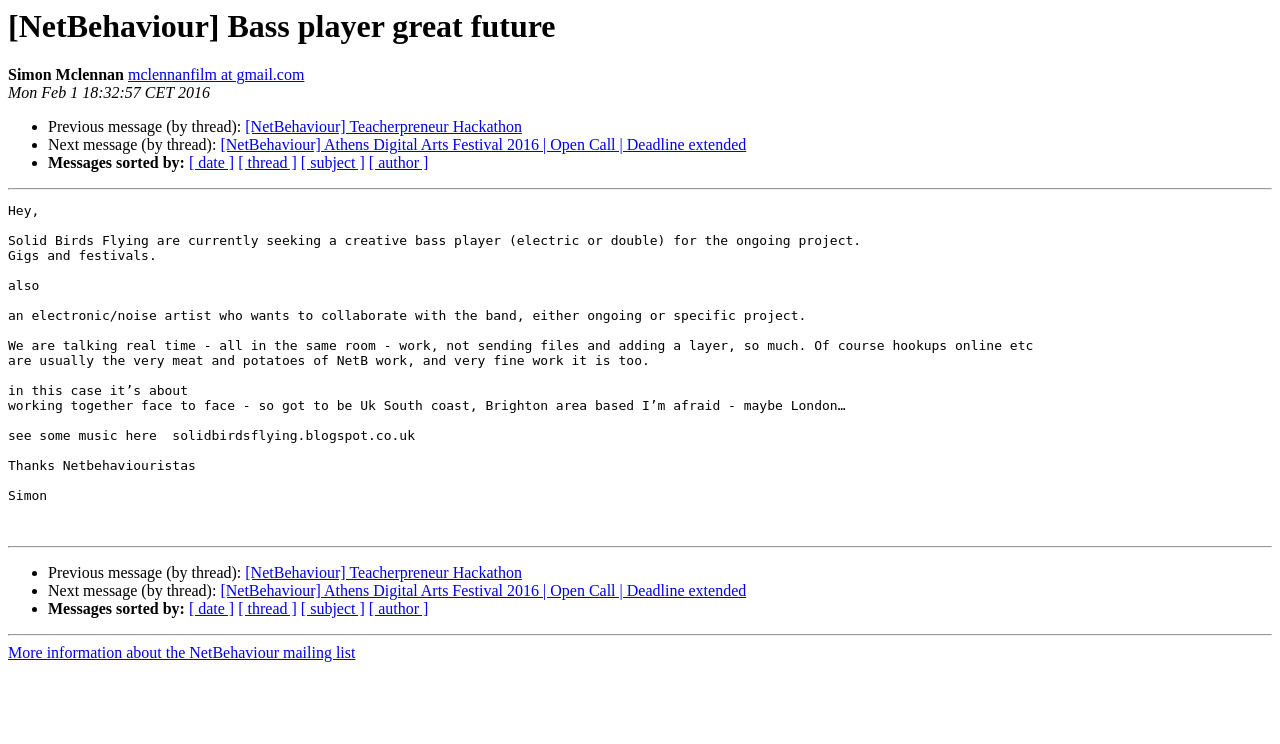What is the text of the webpage's headline?

[NetBehaviour] Bass player great future